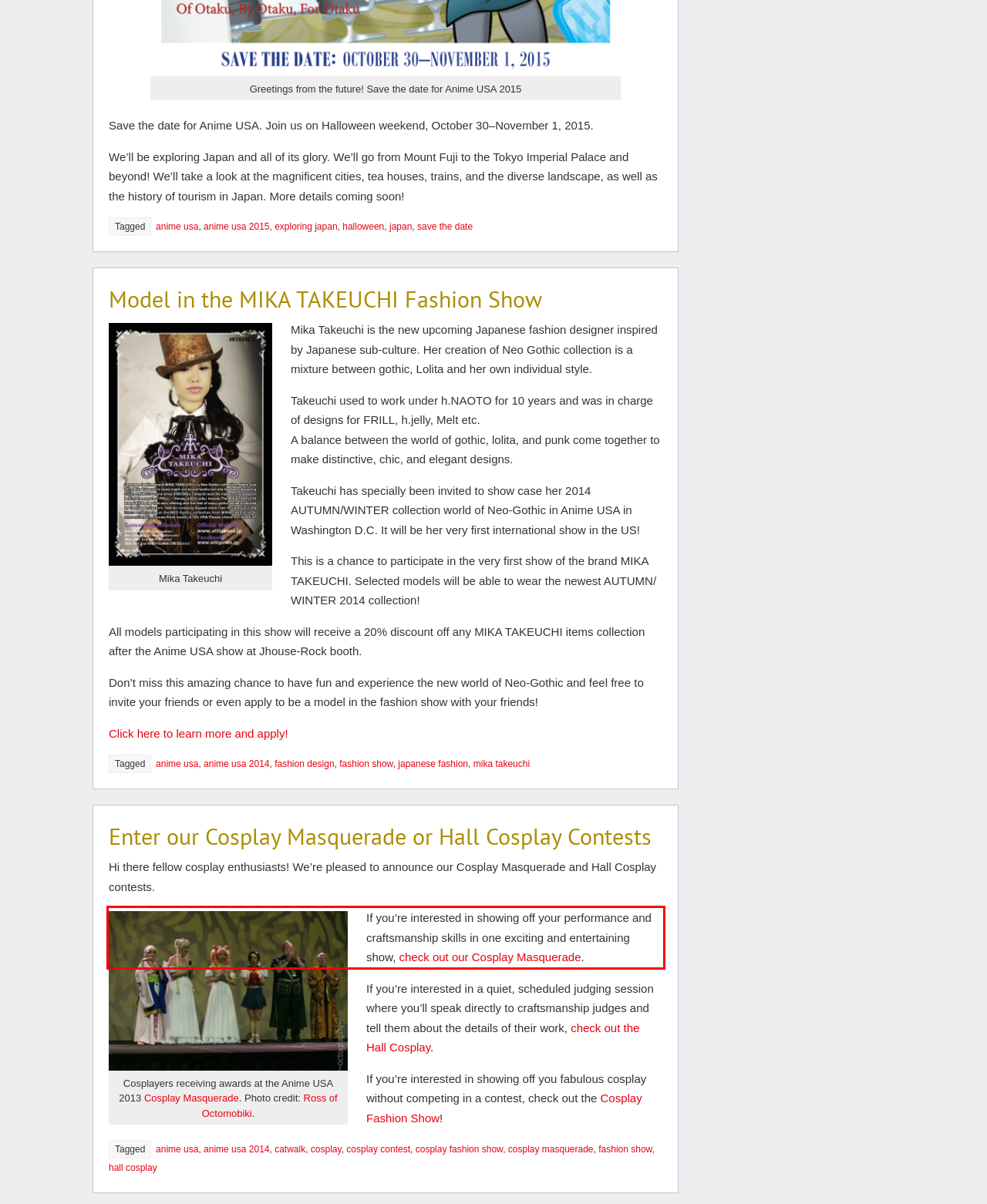Please look at the webpage screenshot and extract the text enclosed by the red bounding box.

If you’re interested in showing off your performance and craftsmanship skills in one exciting and entertaining show, check out our Cosplay Masquerade.